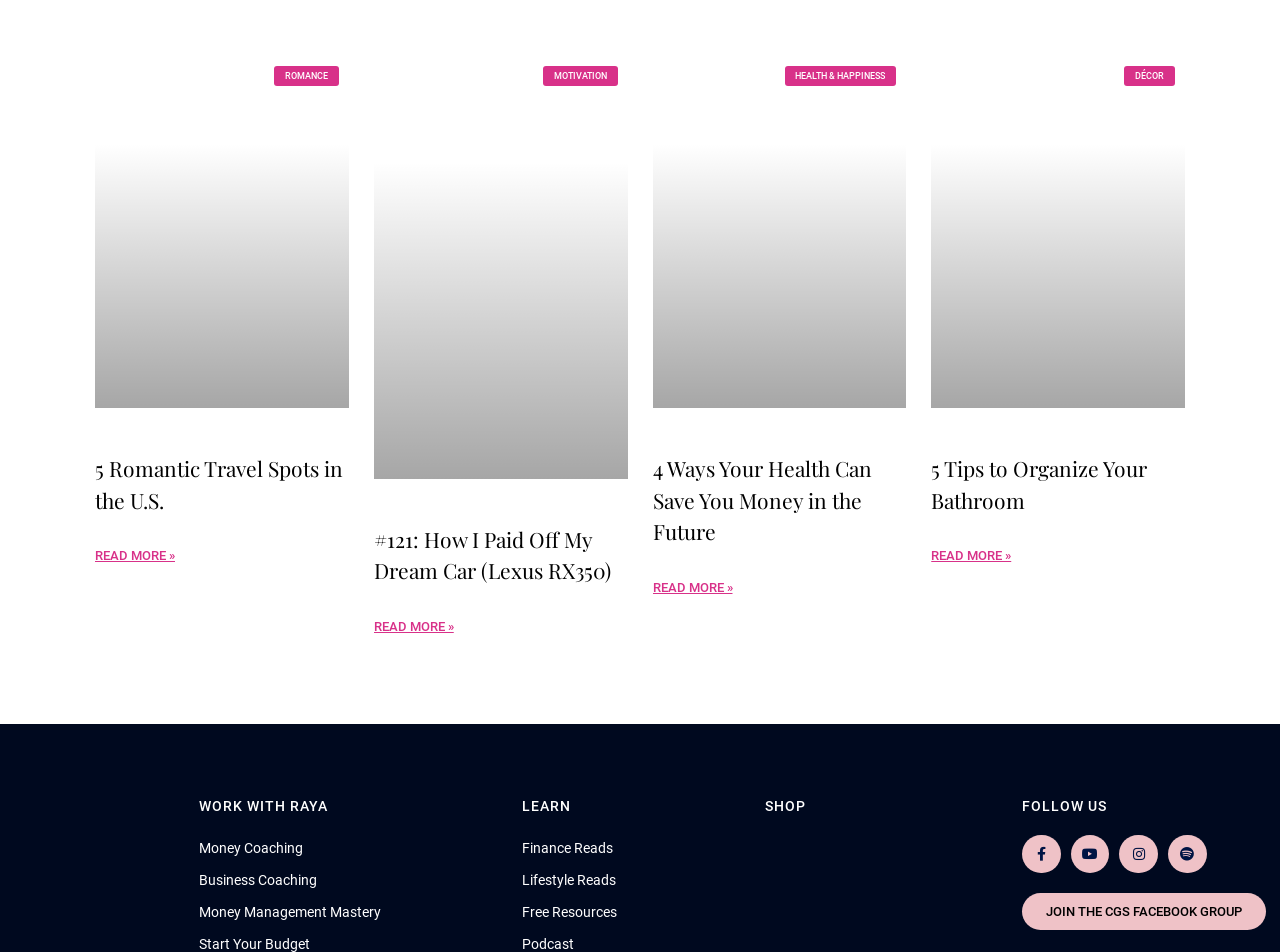Please find the bounding box coordinates of the element that must be clicked to perform the given instruction: "Read more about 4 Ways Your Health Can Save You Money in the Future". The coordinates should be four float numbers from 0 to 1, i.e., [left, top, right, bottom].

[0.51, 0.602, 0.572, 0.631]